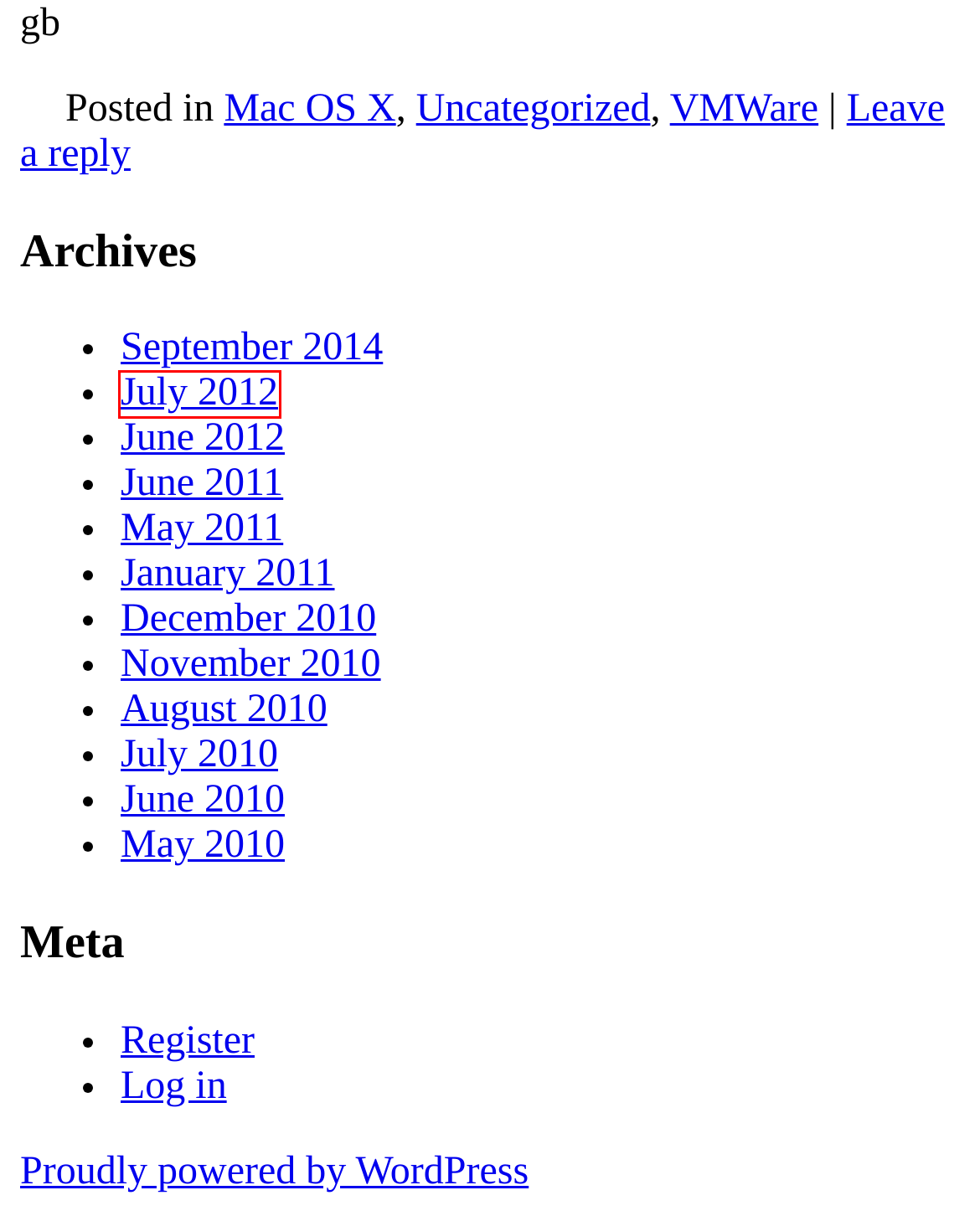Look at the screenshot of the webpage and find the element within the red bounding box. Choose the webpage description that best fits the new webpage that will appear after clicking the element. Here are the candidates:
A. June | 2010 | gonzobrains.com
B. July | 2010 | gonzobrains.com
C. July | 2012 | gonzobrains.com
D. VMWare | gonzobrains.com
E. January | 2011 | gonzobrains.com
F. Uncategorized | gonzobrains.com
G. June | 2011 | gonzobrains.com
H. Mac OS X | gonzobrains.com

C